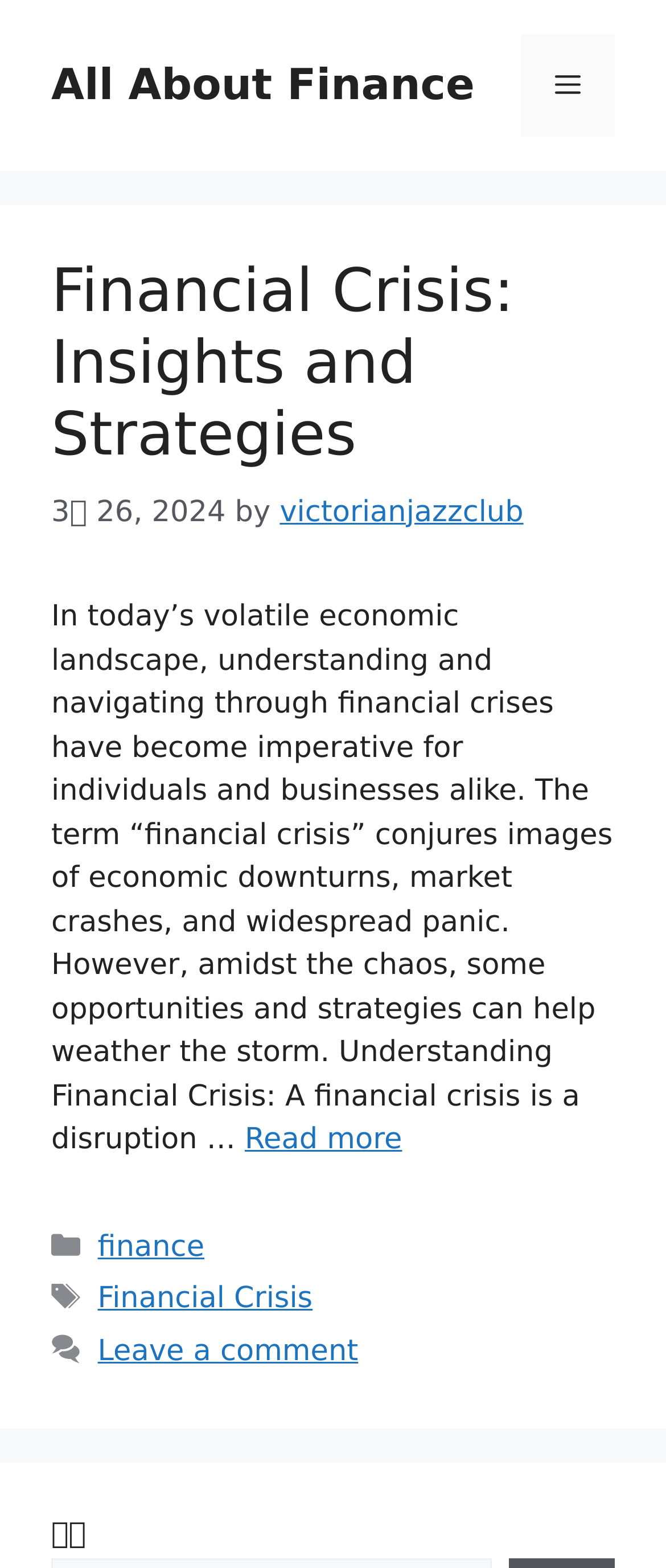Who is the author of the current article?
Using the image as a reference, answer with just one word or a short phrase.

victorianjazzclub